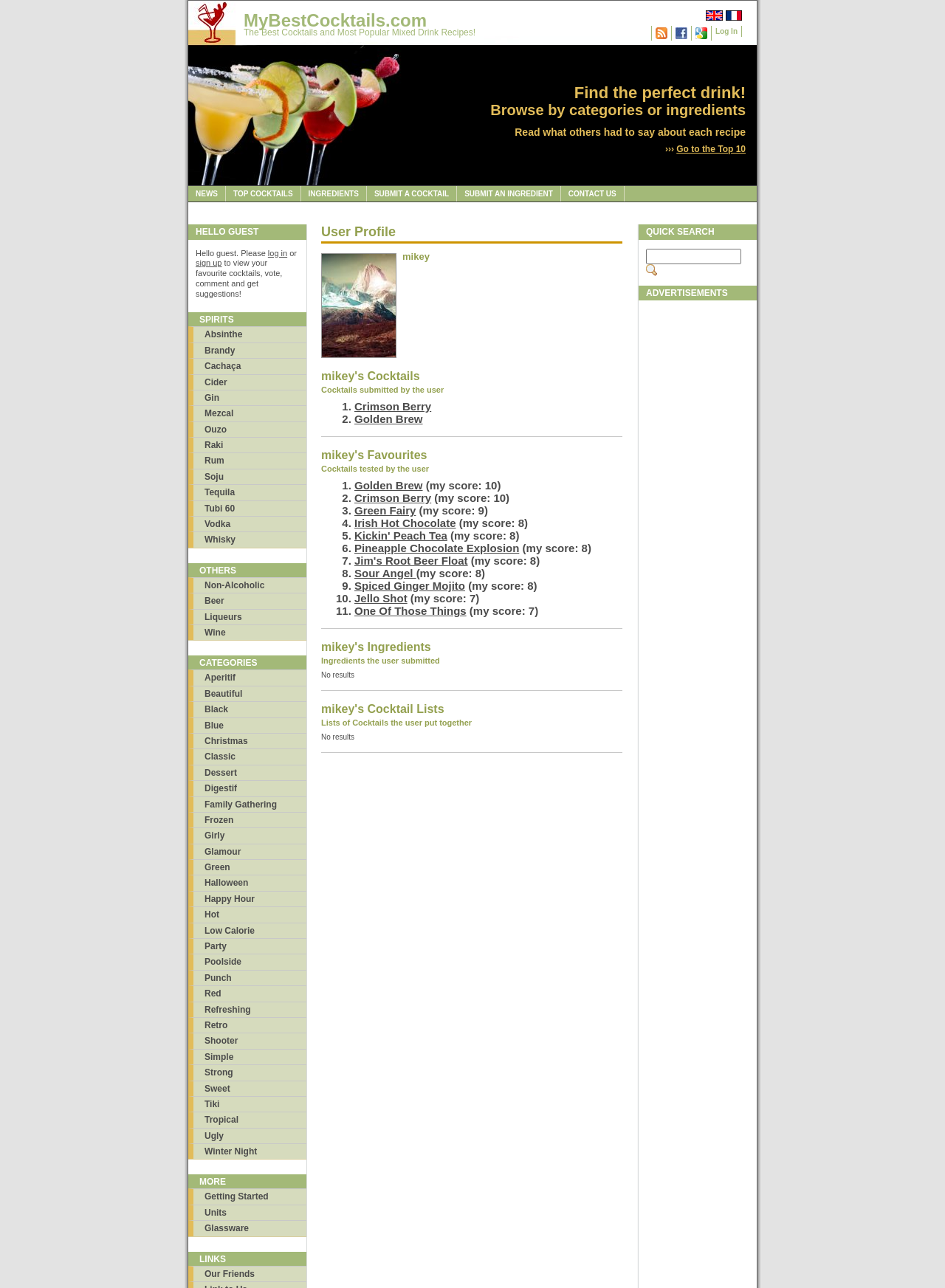Please give the bounding box coordinates of the area that should be clicked to fulfill the following instruction: "Browse Top Cocktails". The coordinates should be in the format of four float numbers from 0 to 1, i.e., [left, top, right, bottom].

[0.239, 0.144, 0.318, 0.156]